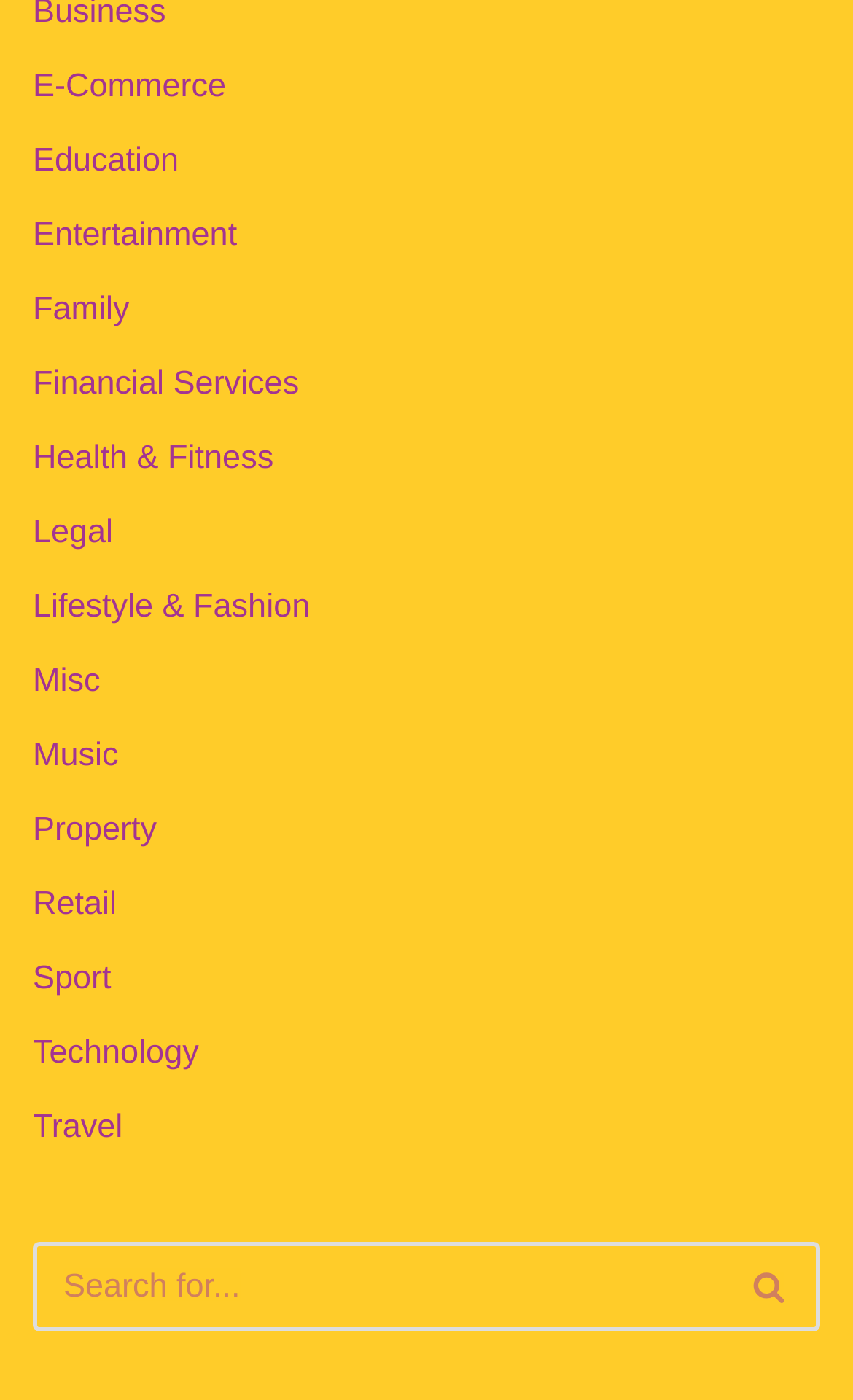Give a one-word or phrase response to the following question: What is the position of the search box on the page?

Bottom